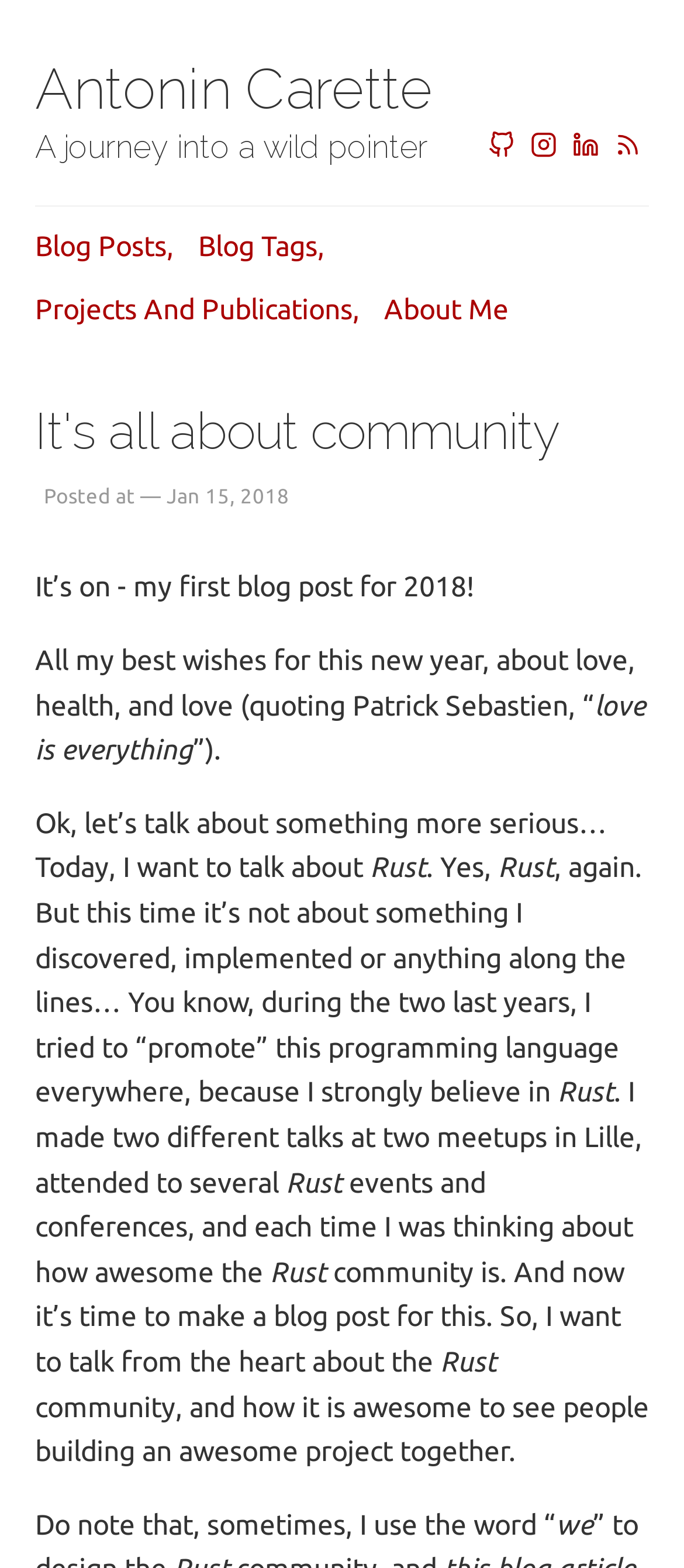Provide the bounding box coordinates of the HTML element described by the text: "Blog posts,". The coordinates should be in the format [left, top, right, bottom] with values between 0 and 1.

[0.051, 0.147, 0.254, 0.167]